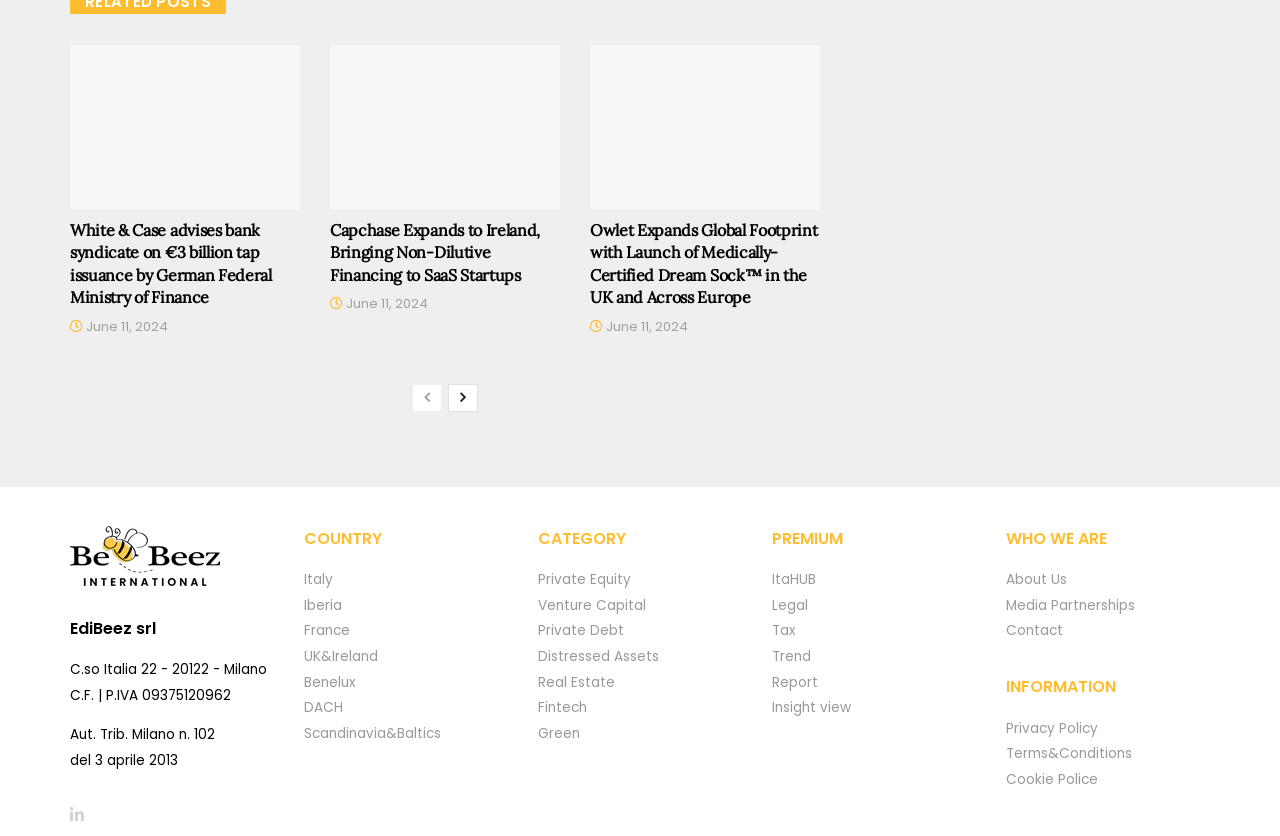Identify the bounding box of the UI element described as follows: "v". Provide the coordinates as four float numbers in the range of 0 to 1 [left, top, right, bottom].

None